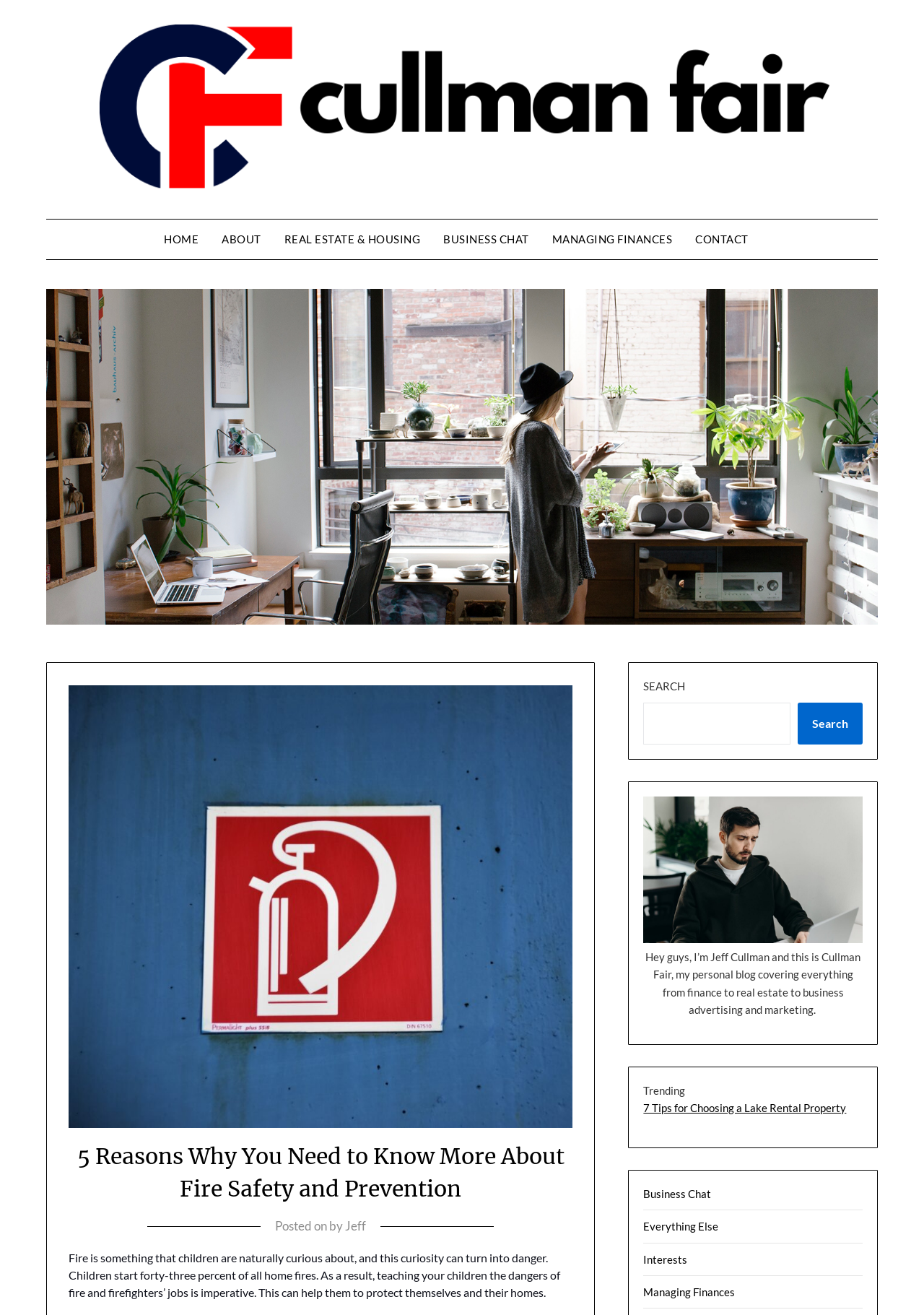From the webpage screenshot, identify the region described by parent_node: Search name="s". Provide the bounding box coordinates as (top-left x, top-left y, bottom-right x, bottom-right y), with each value being a floating point number between 0 and 1.

[0.696, 0.534, 0.855, 0.566]